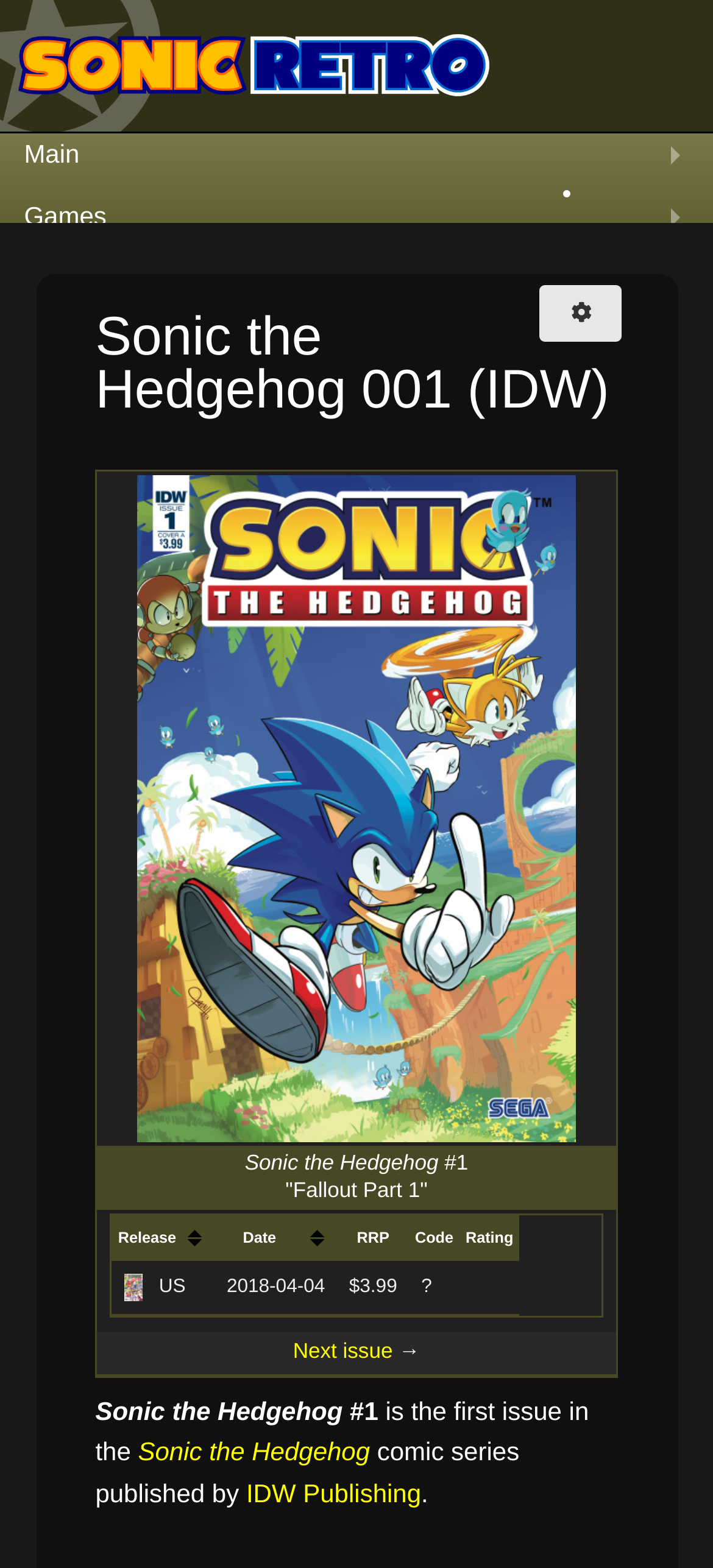What is the name of the comic series?
Kindly offer a detailed explanation using the data available in the image.

I found the answer by looking at the heading 'Sonic the Hedgehog 001 (IDW)' and the static text 'Sonic the Hedgehog' which is the title of the comic series.